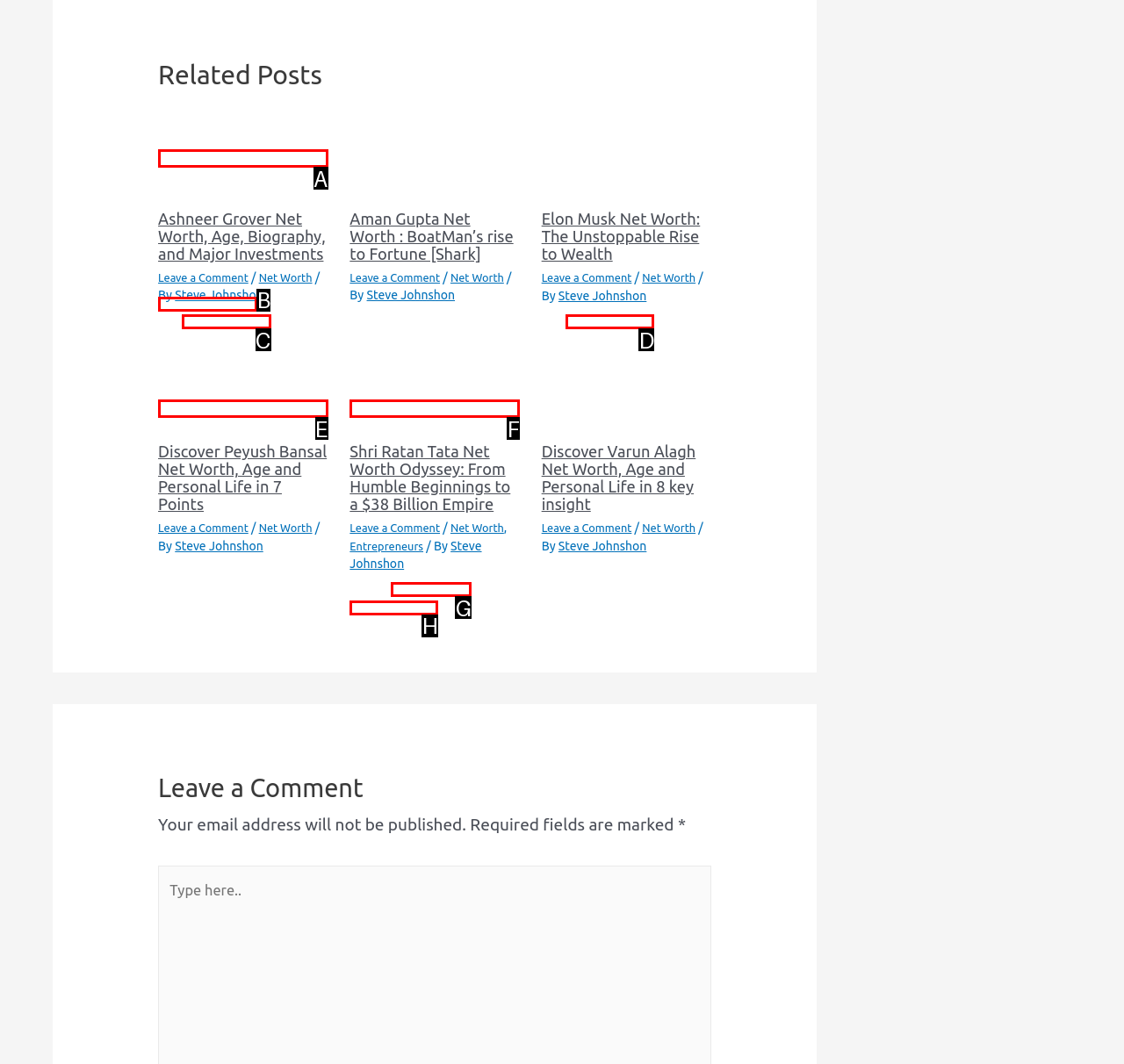Select the letter that corresponds to the UI element described as: Leave a Comment
Answer by providing the letter from the given choices.

B